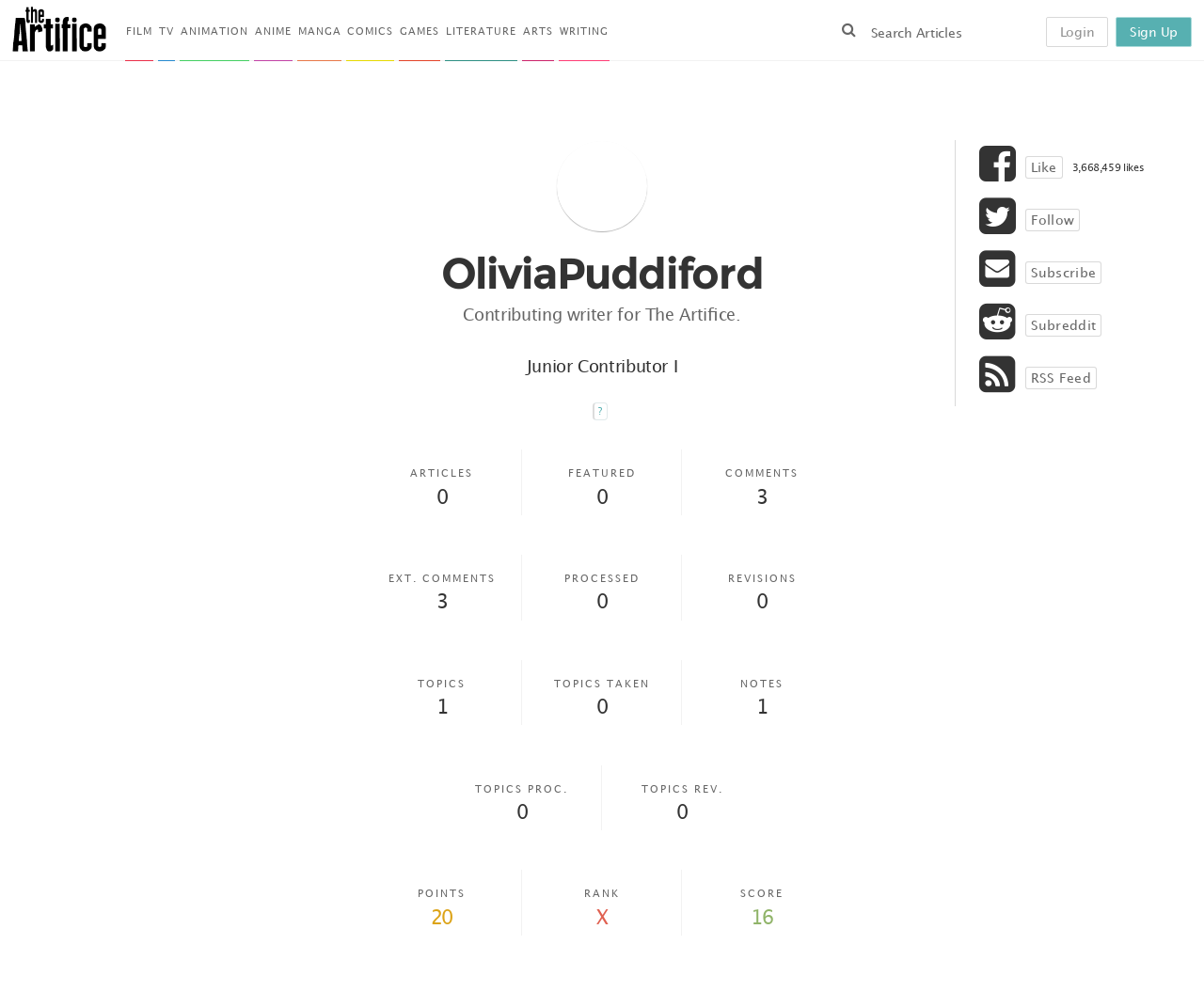What is the purpose of the search bar?
Refer to the image and give a detailed response to the question.

The search bar is located in the top-right corner of the webpage, and it allows users to search for specific content within the website. This suggests that the website has a large amount of content, and the search bar is provided as a convenience to users to quickly find what they are looking for.